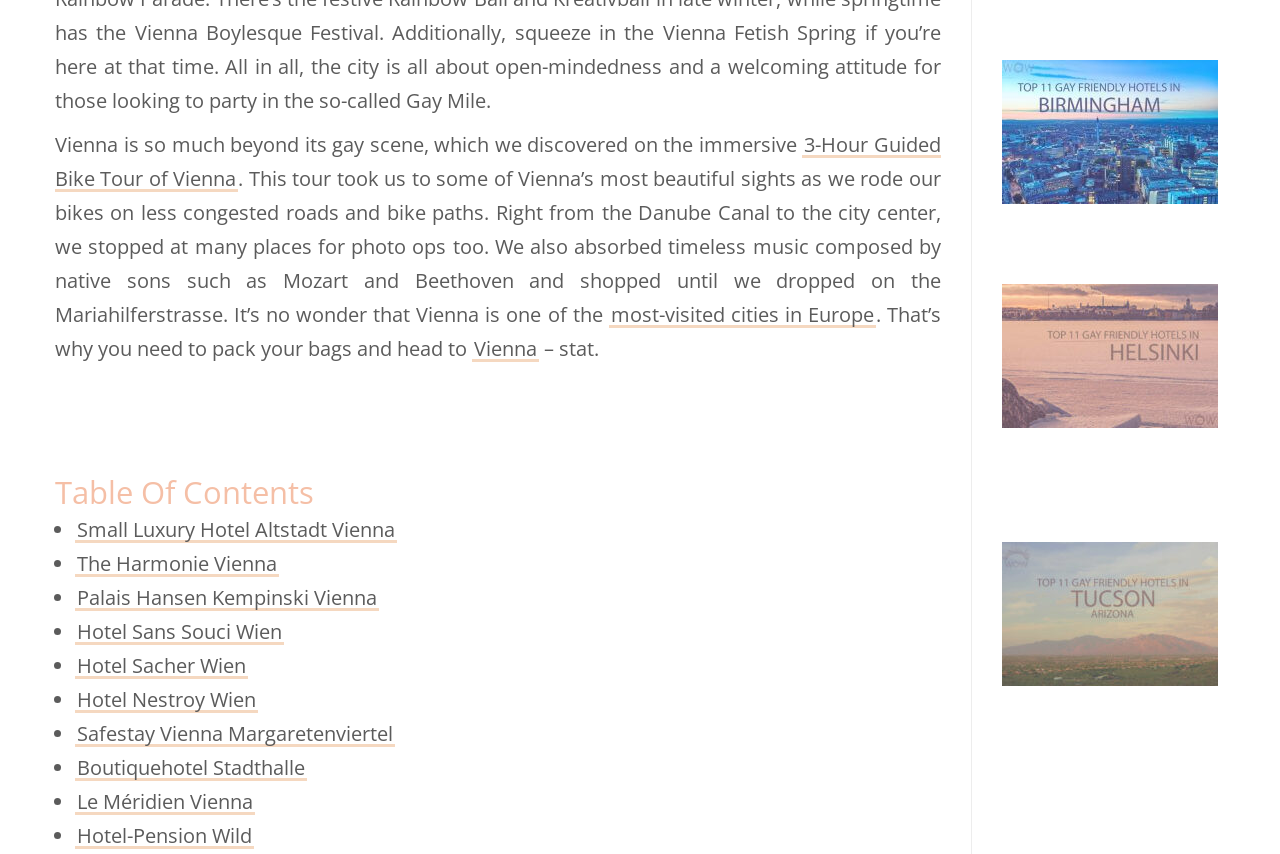Give a short answer using one word or phrase for the question:
What is the text above the table of contents?

Vienna is so much beyond its gay scene